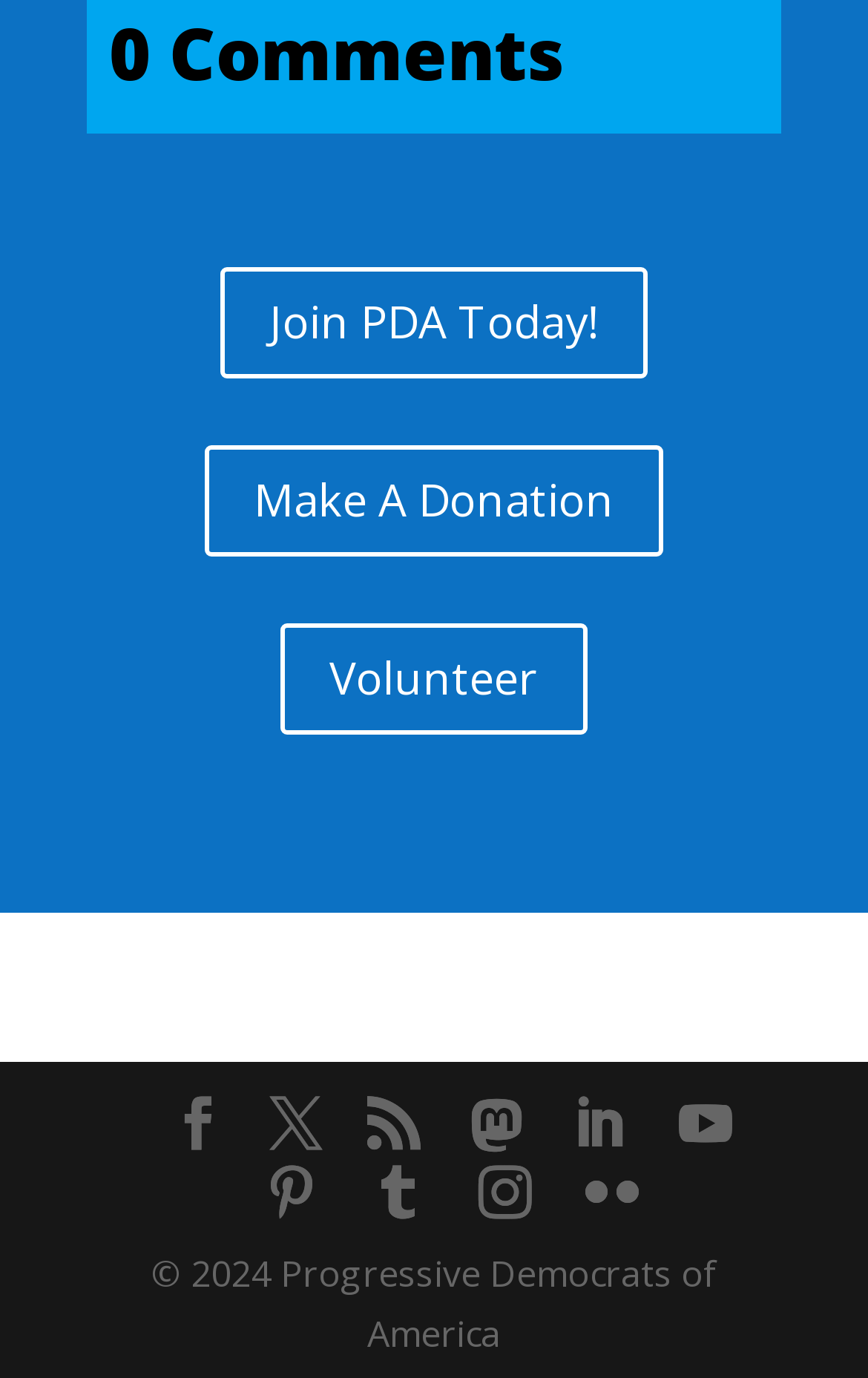What is the comment count? Based on the image, give a response in one word or a short phrase.

0